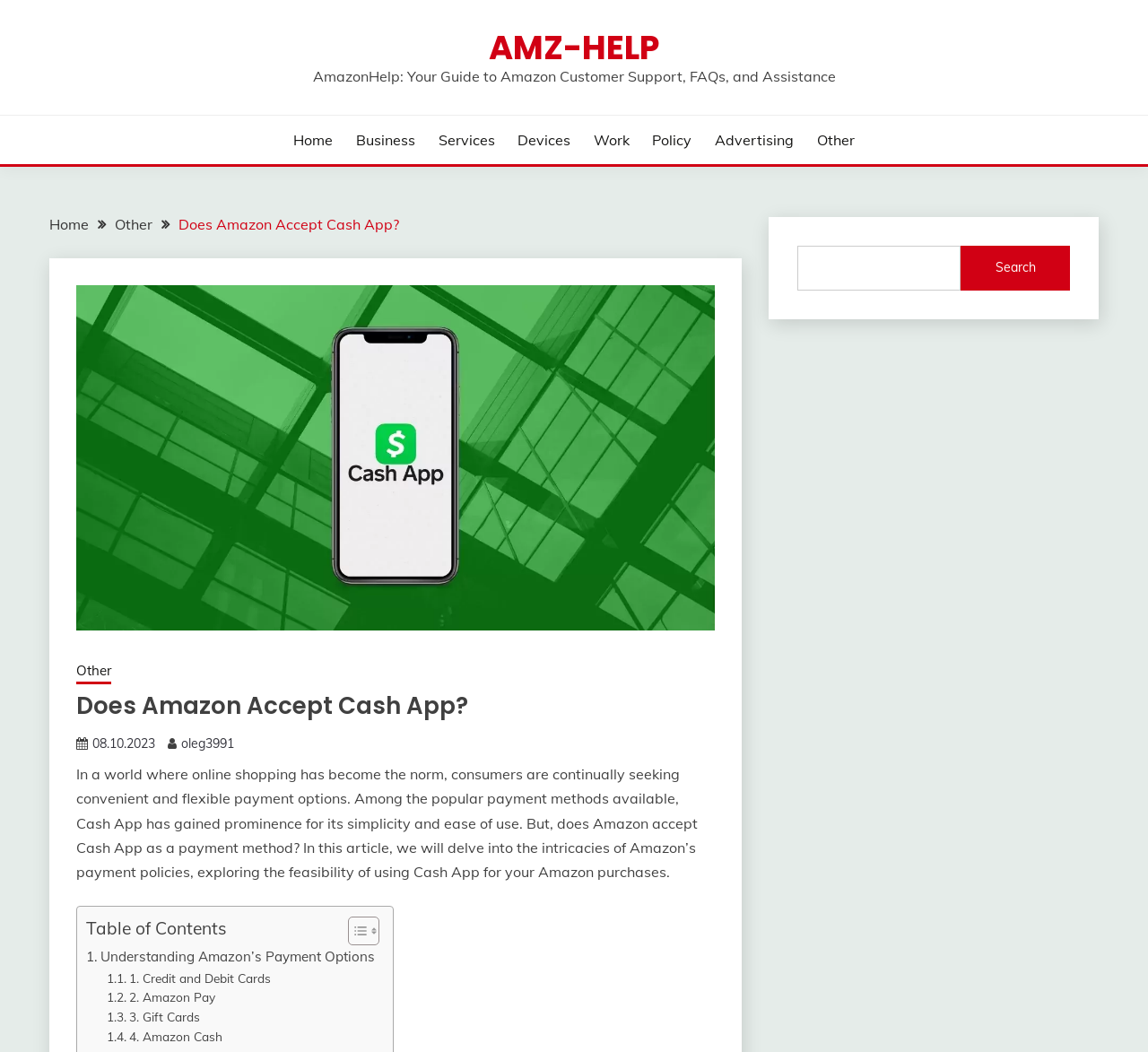How many sections are there in the table of contents?
Look at the screenshot and respond with one word or a short phrase.

4